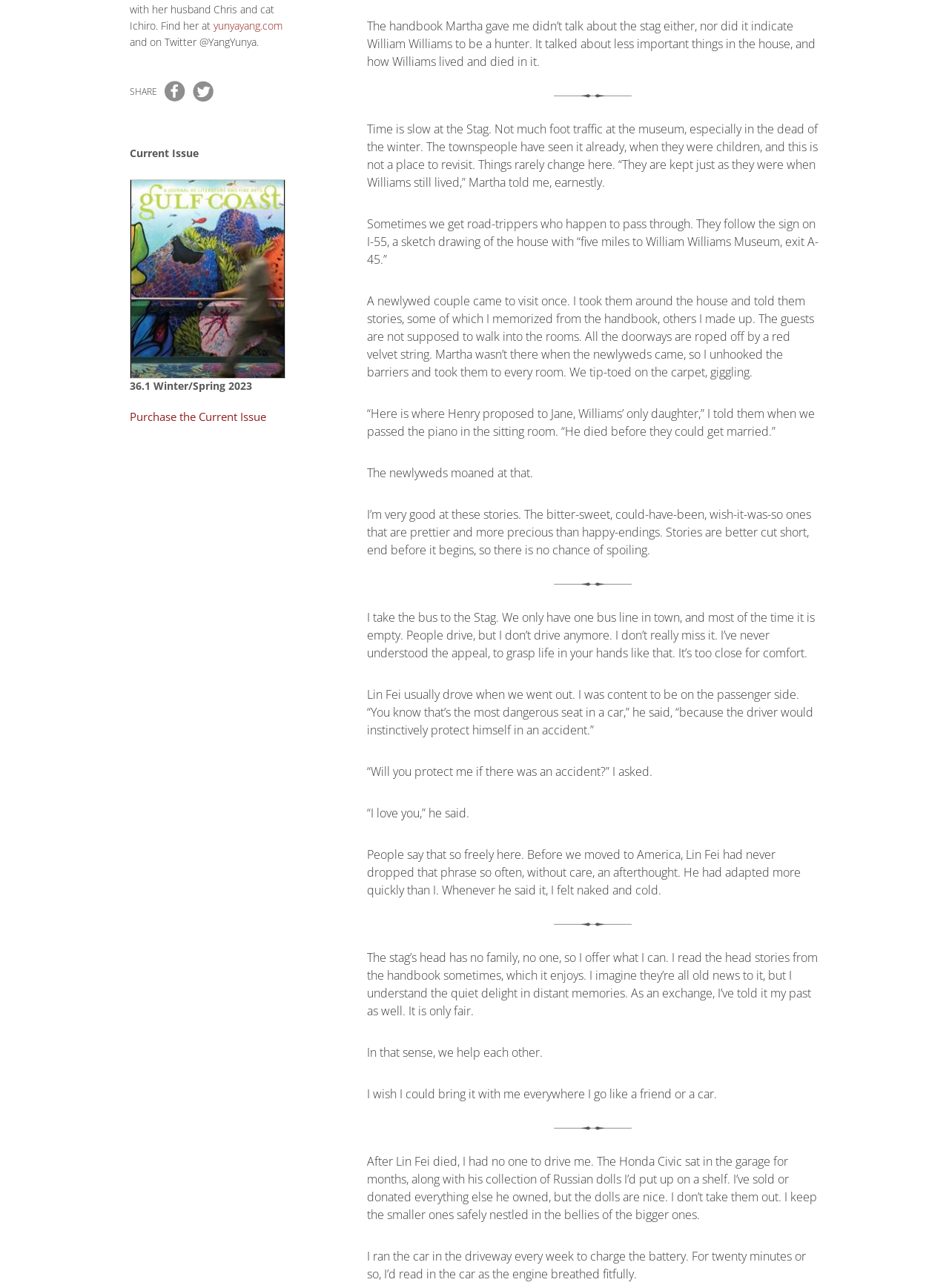Extract the bounding box for the UI element that matches this description: "Share on Facebook".

[0.173, 0.063, 0.195, 0.079]